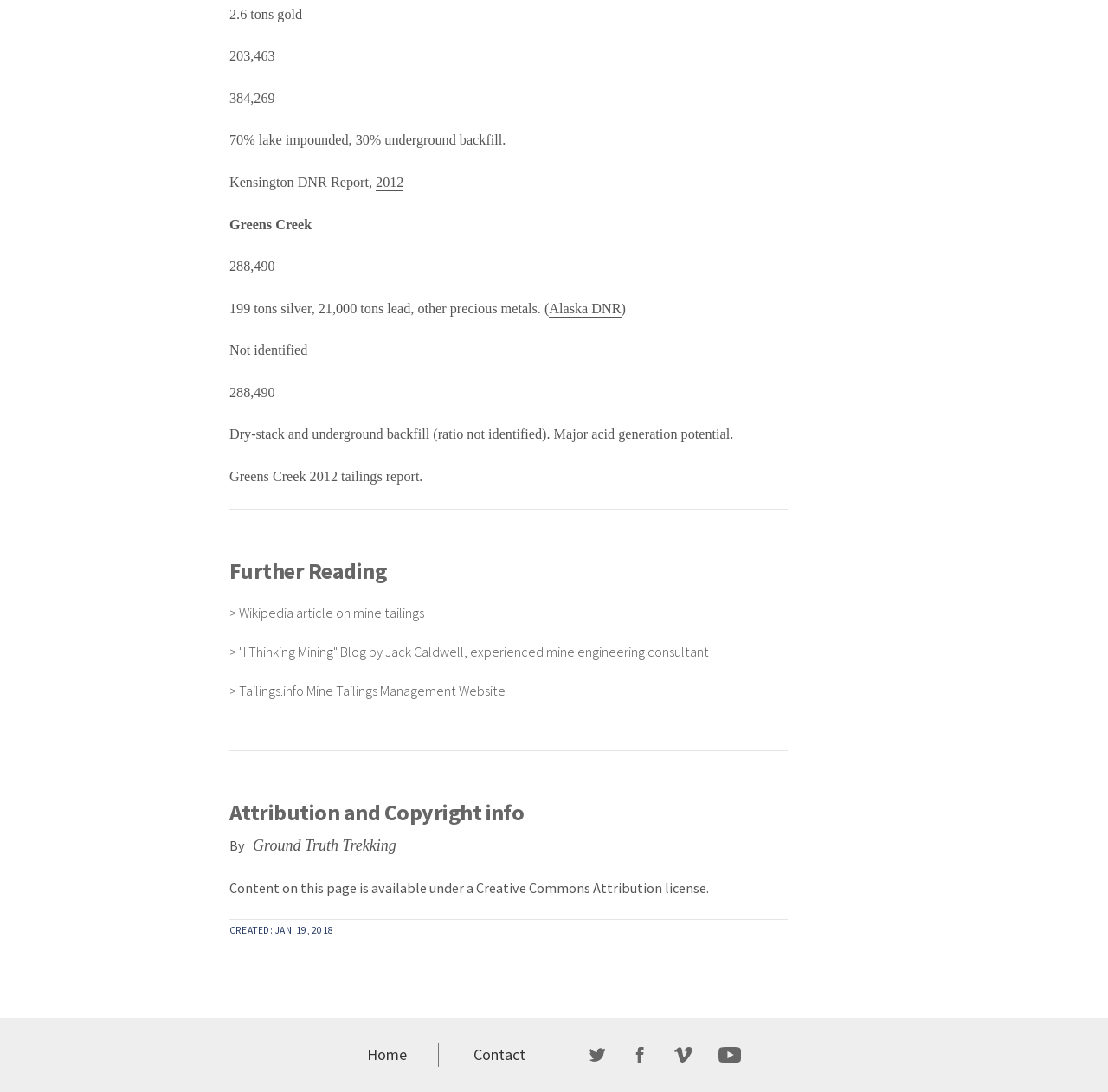What is the date when the webpage was created?
Refer to the screenshot and answer in one word or phrase.

JAN. 19, 2018